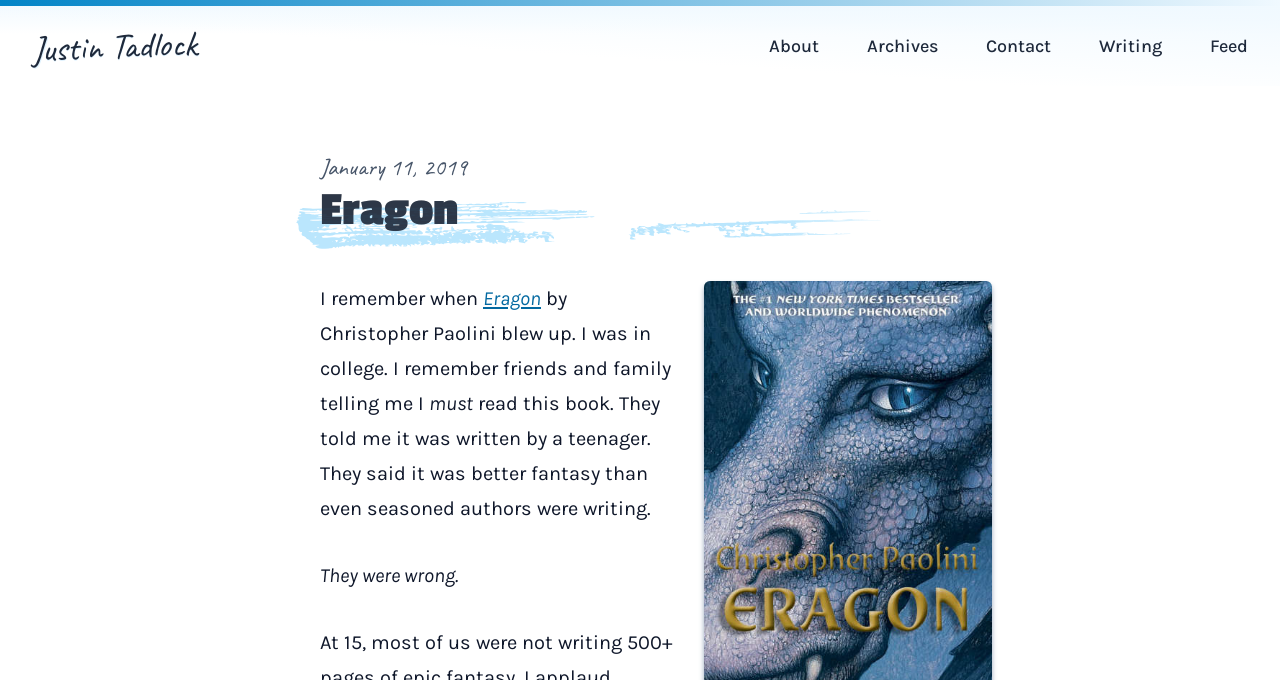What is the date mentioned in the webpage?
Answer the question with just one word or phrase using the image.

January 11, 2019